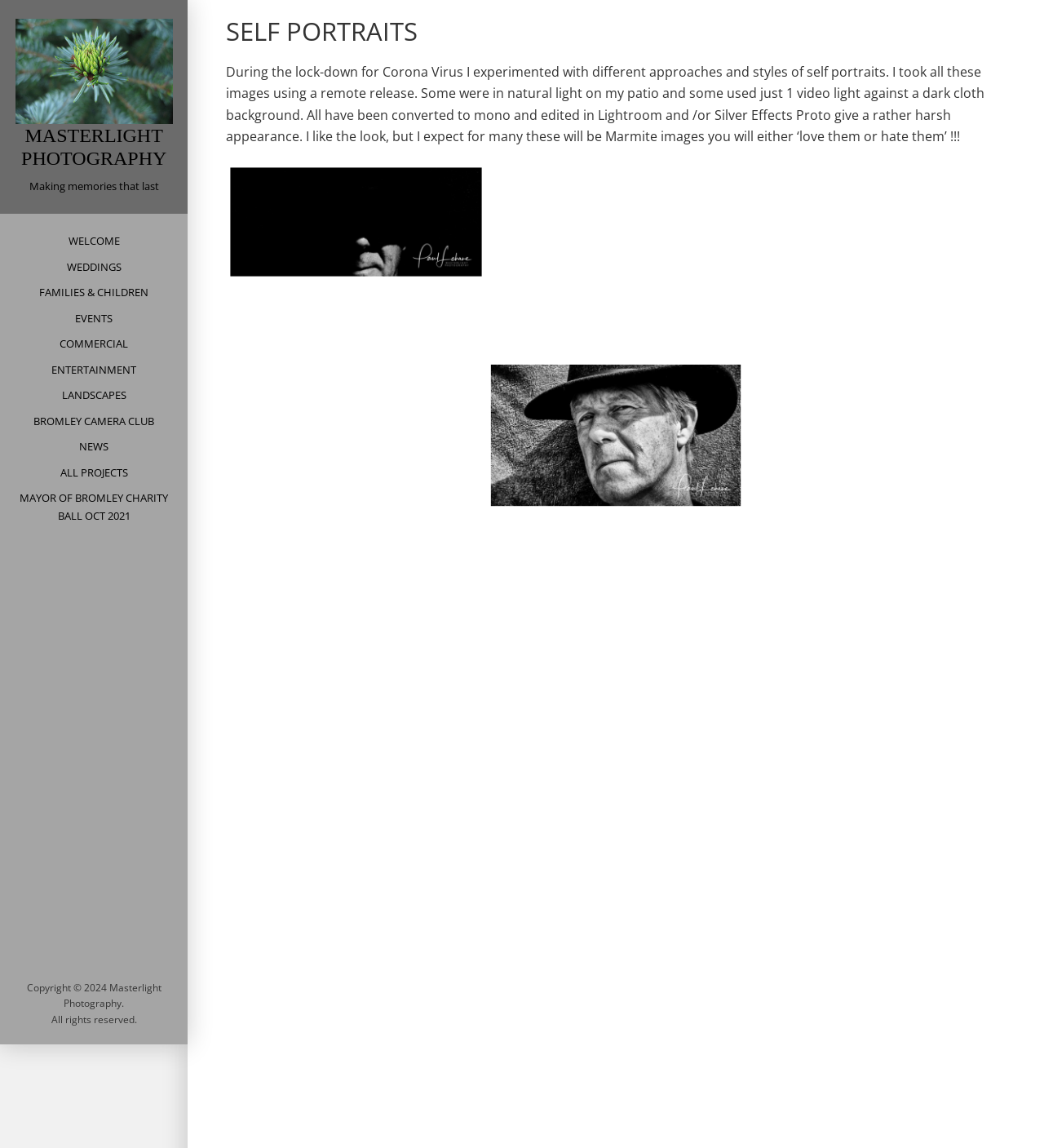Please pinpoint the bounding box coordinates for the region I should click to adhere to this instruction: "Open 3V5A4390-Edit-2-Edit image".

[0.221, 0.145, 0.462, 0.241]